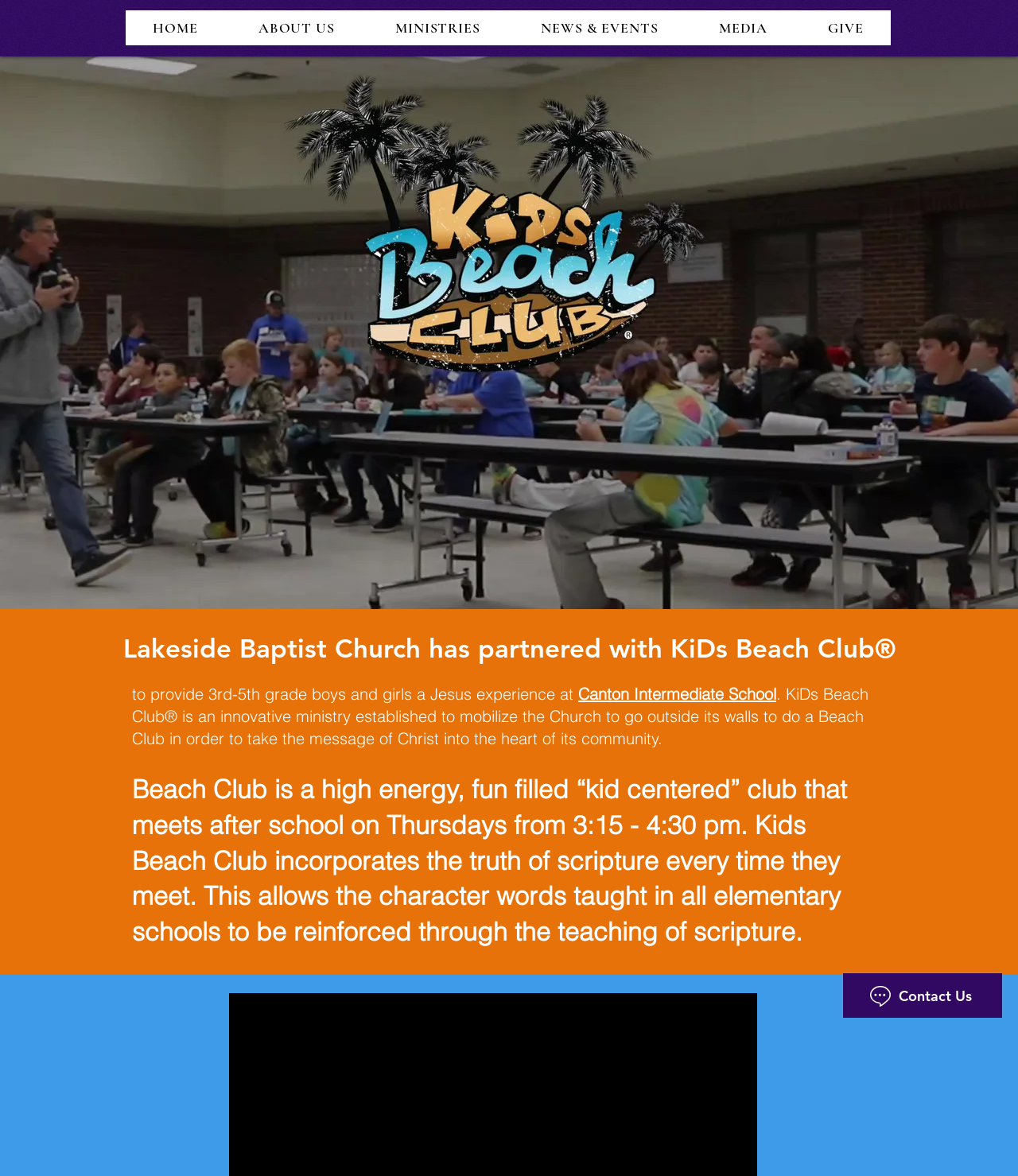Where is KiDs Beach Club located?
Answer with a single word or short phrase according to what you see in the image.

Canton, Texas